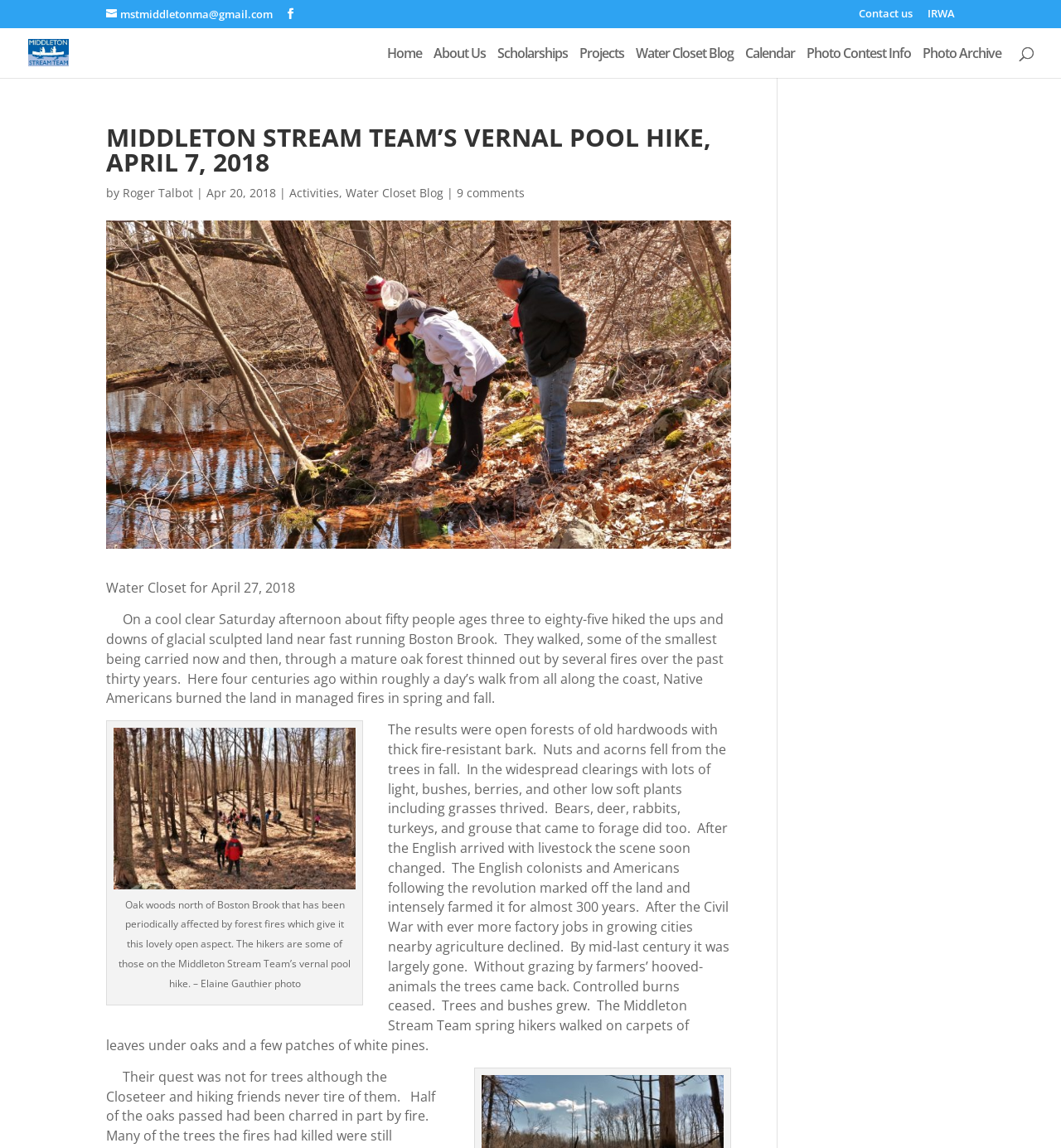Using the given element description, provide the bounding box coordinates (top-left x, top-left y, bottom-right x, bottom-right y) for the corresponding UI element in the screenshot: Calendar

[0.702, 0.041, 0.749, 0.068]